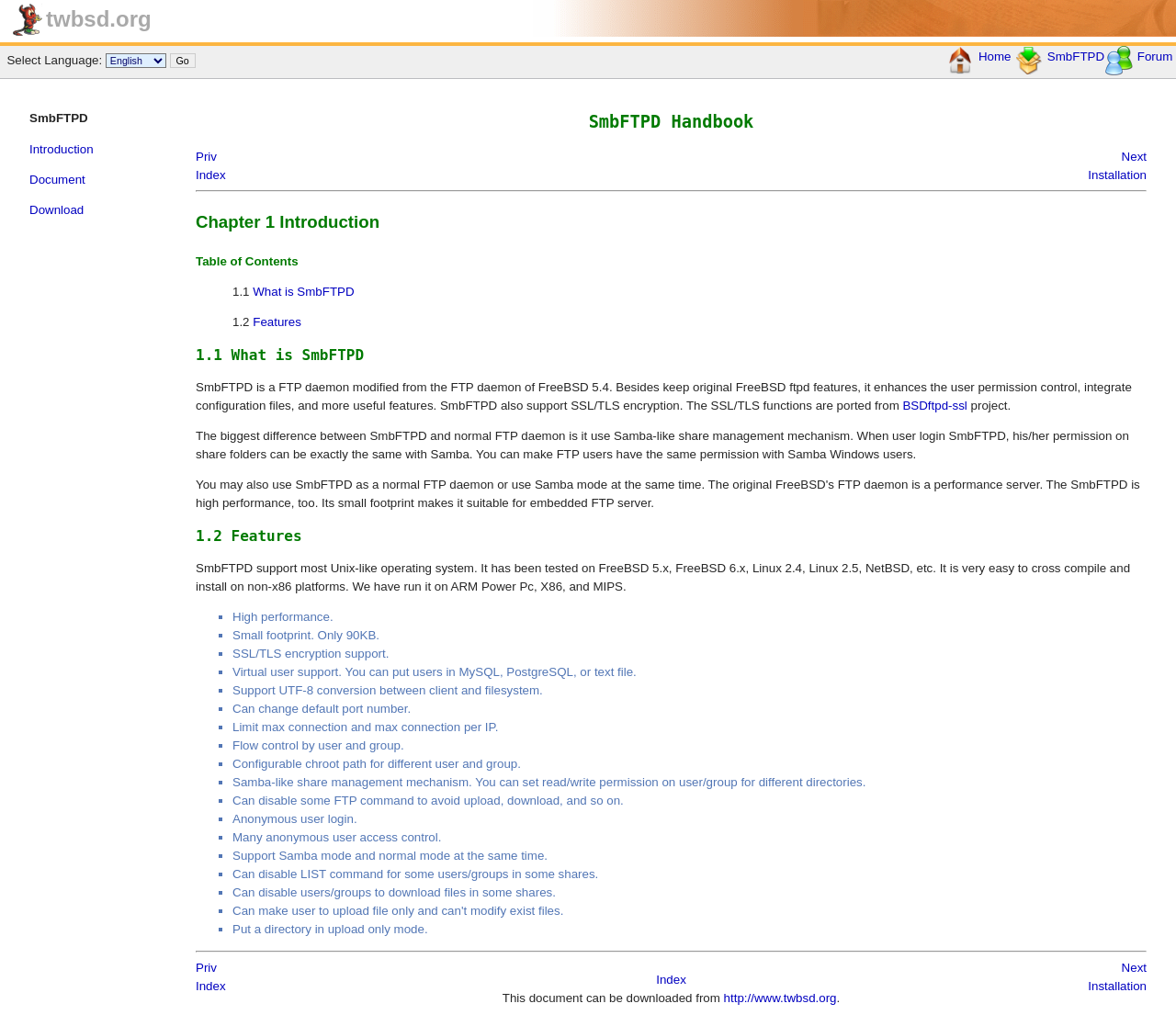What is the relationship between SmbFTPD and Samba?
Look at the image and respond with a one-word or short phrase answer.

Share management mechanism